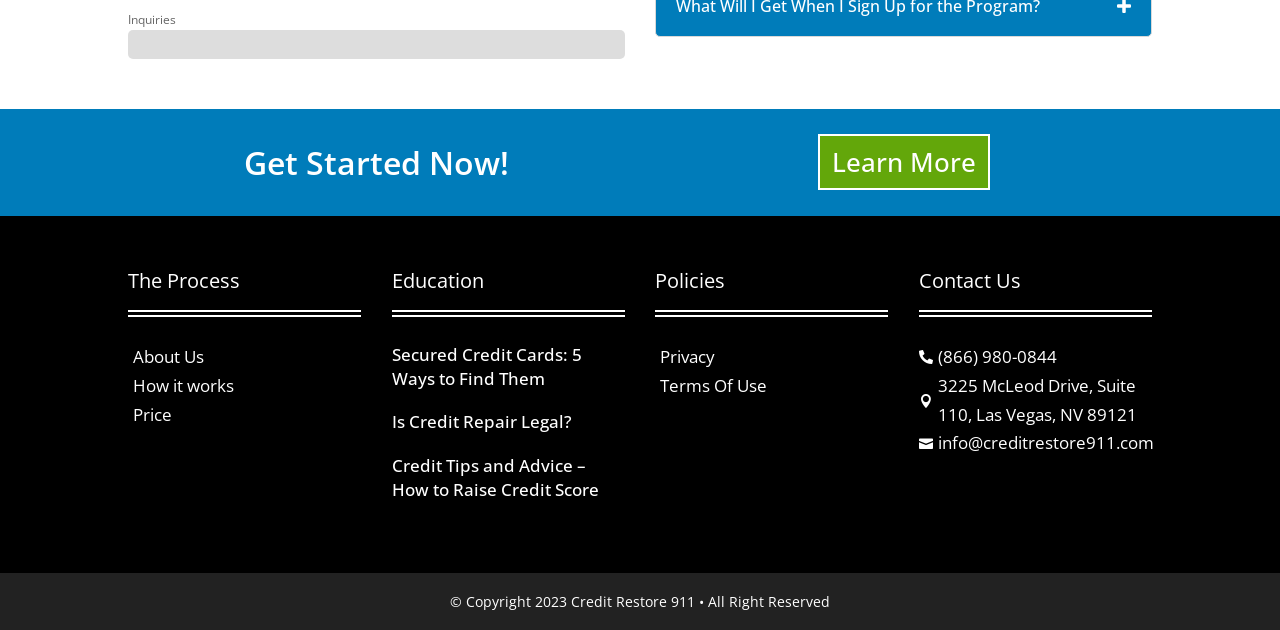For the element described, predict the bounding box coordinates as (top-left x, top-left y, bottom-right x, bottom-right y). All values should be between 0 and 1. Element description: Is Credit Repair Legal?

[0.306, 0.651, 0.447, 0.688]